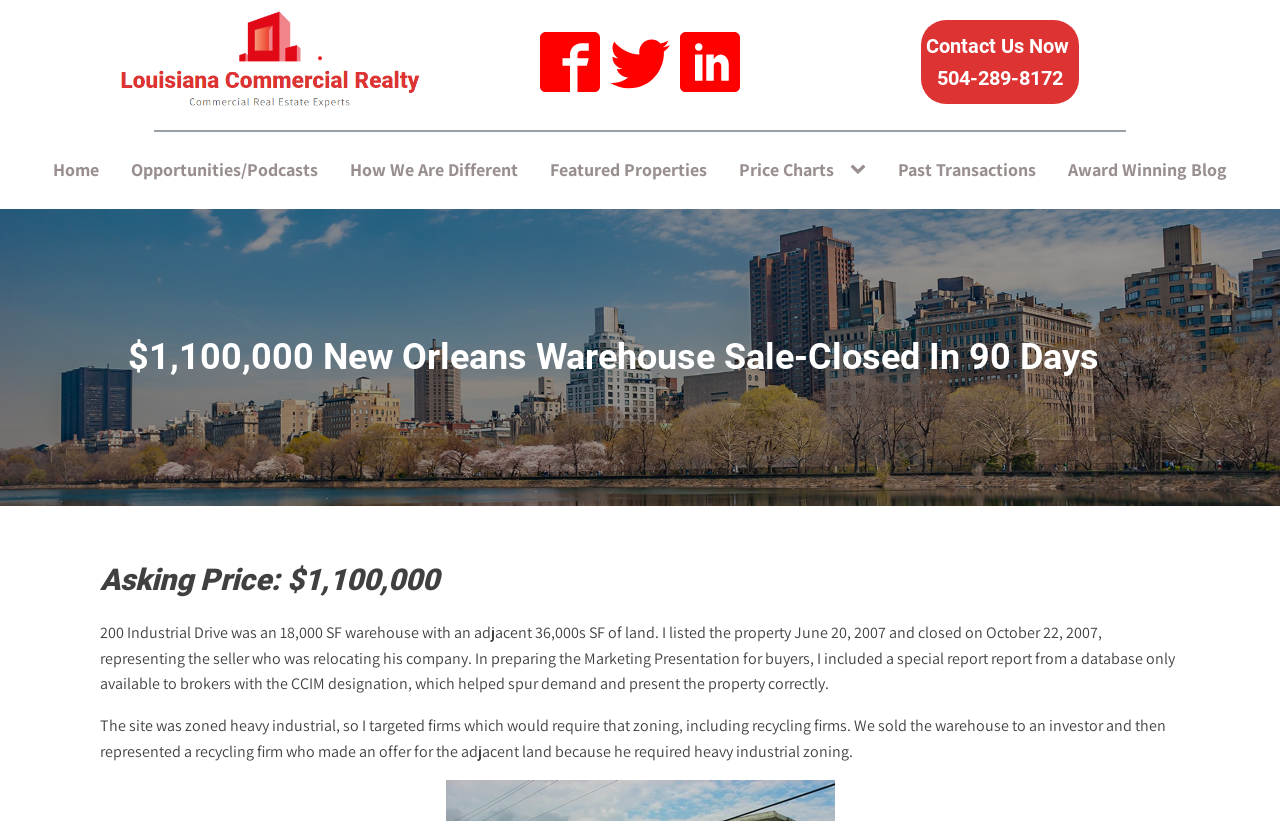Please determine the headline of the webpage and provide its content.

$1,100,000 New Orleans Warehouse Sale-Closed In 90 Days